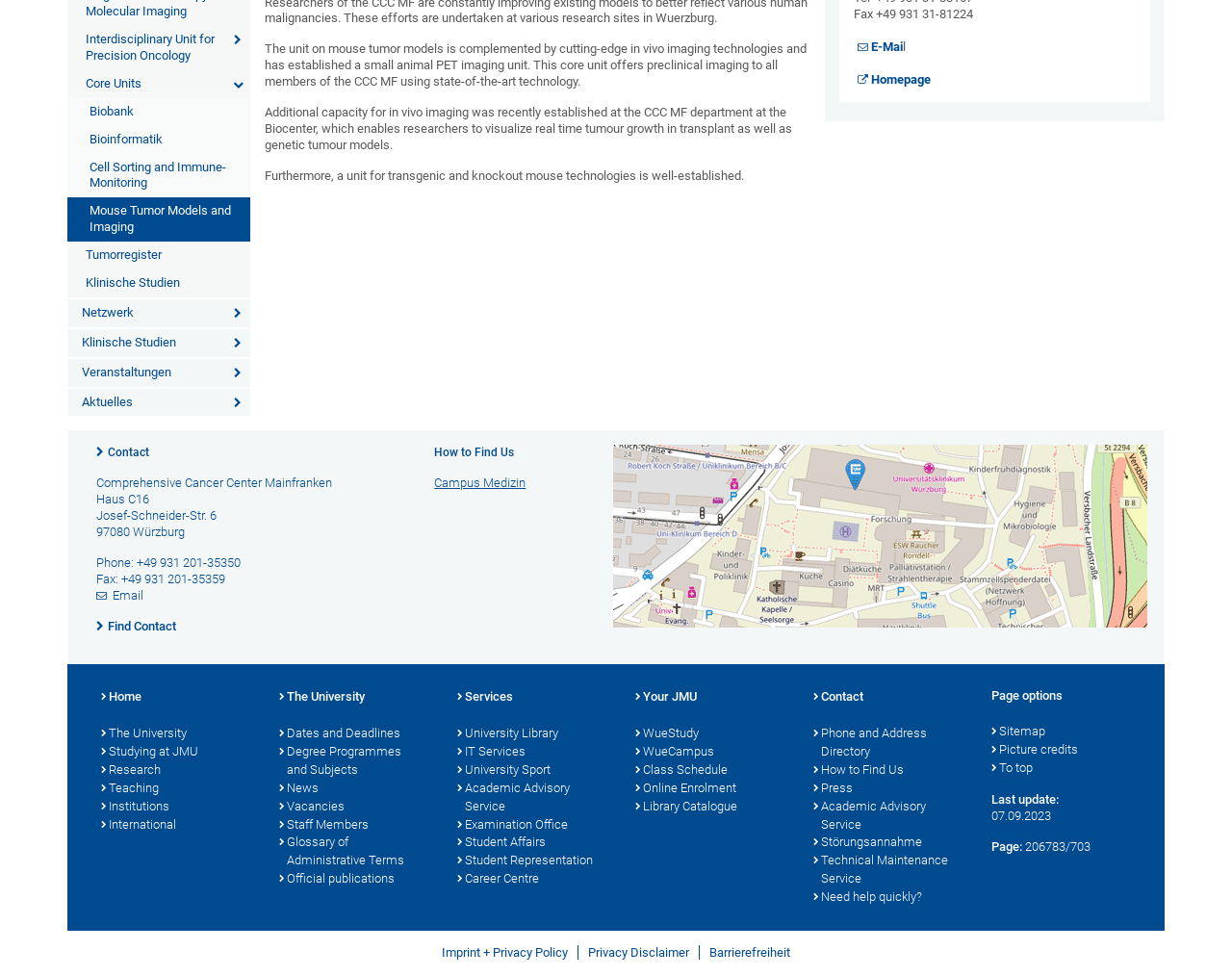Using the description: "Phone and Address Directory", determine the UI element's bounding box coordinates. Ensure the coordinates are in the format of four float numbers between 0 and 1, i.e., [left, top, right, bottom].

[0.66, 0.743, 0.773, 0.78]